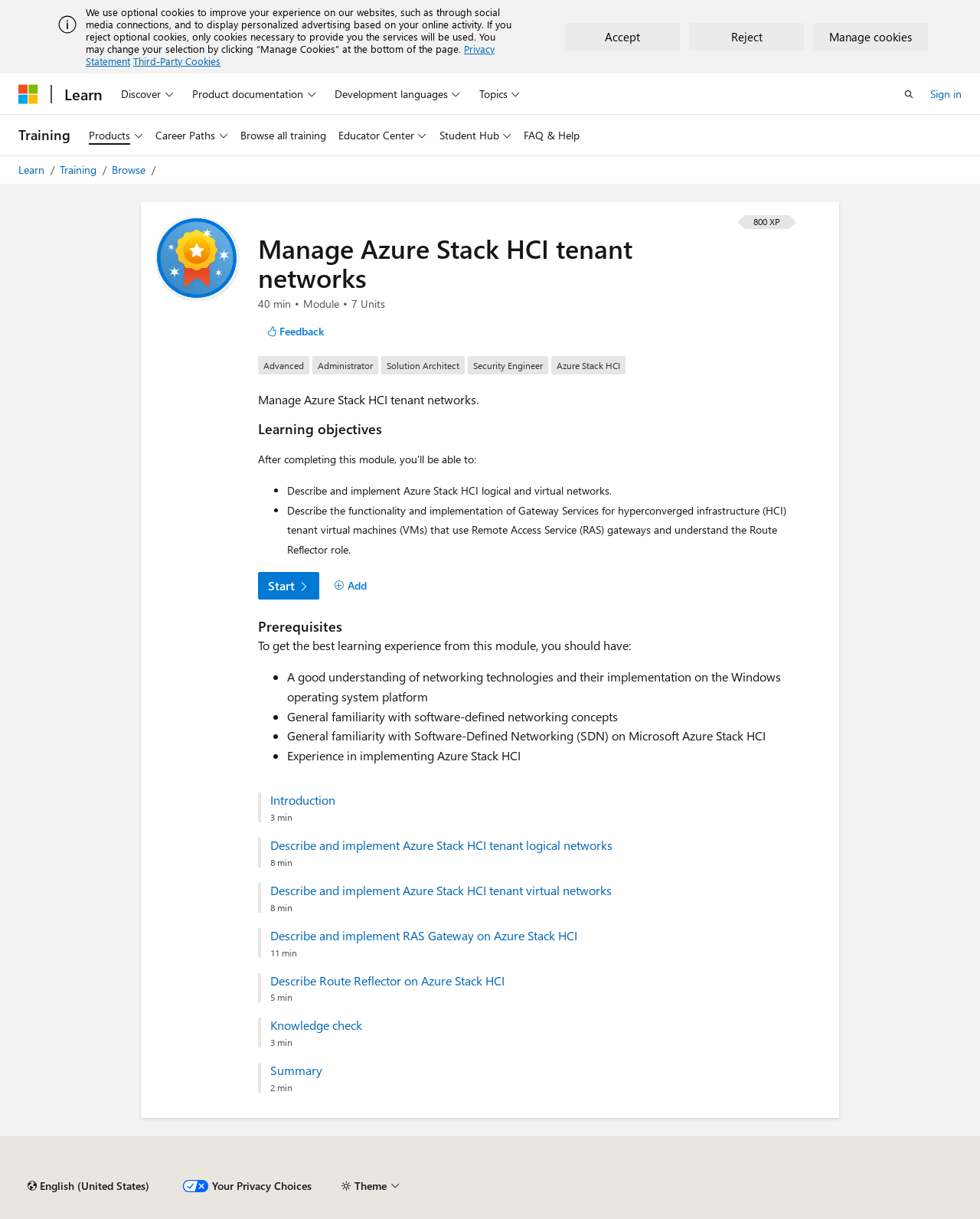Can you specify the bounding box coordinates for the region that should be clicked to fulfill this instruction: "Open the search".

[0.912, 0.066, 0.943, 0.088]